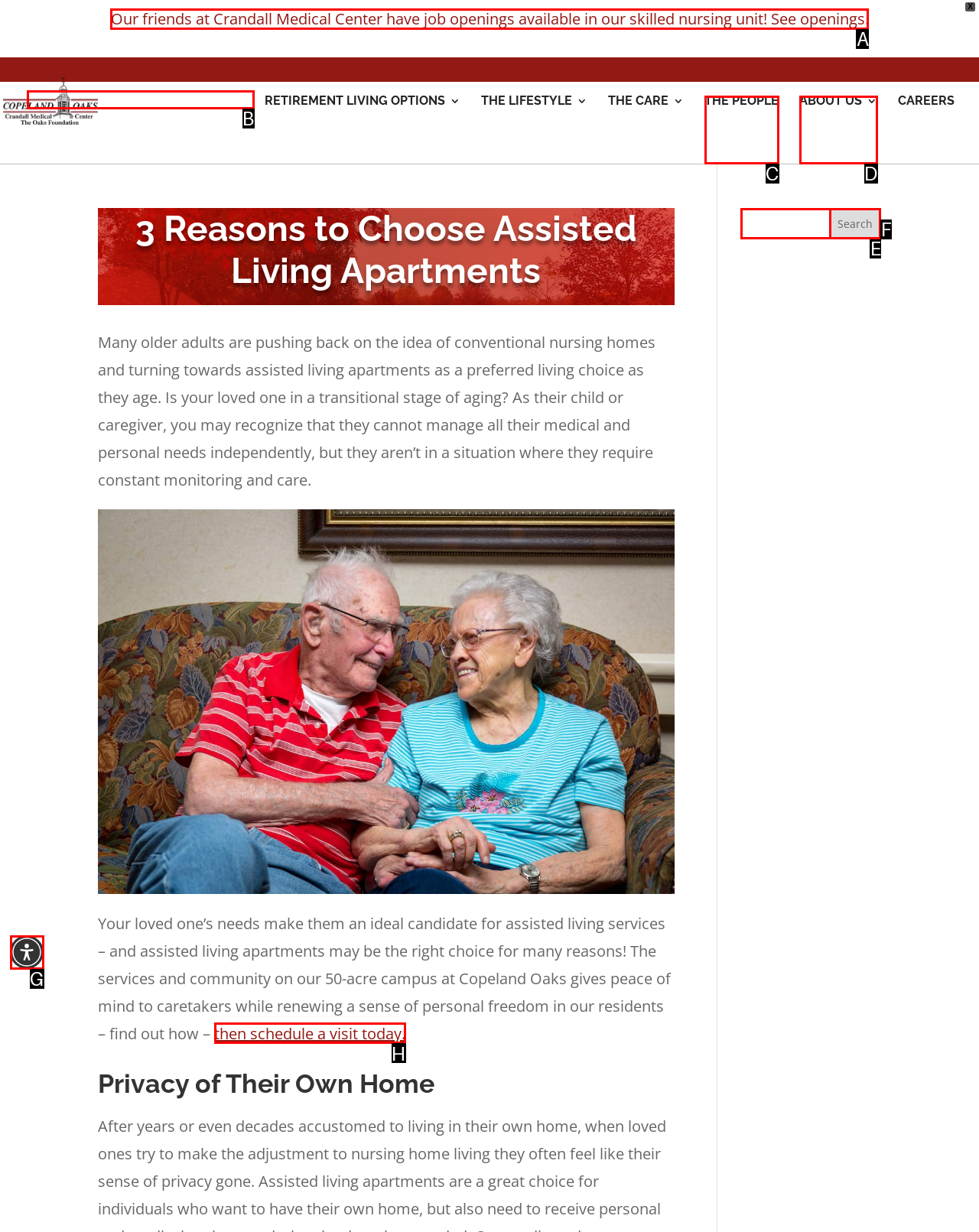Determine which option matches the description: aria-label="Accessibility Menu" title="Accessibility Menu". Answer using the letter of the option.

G